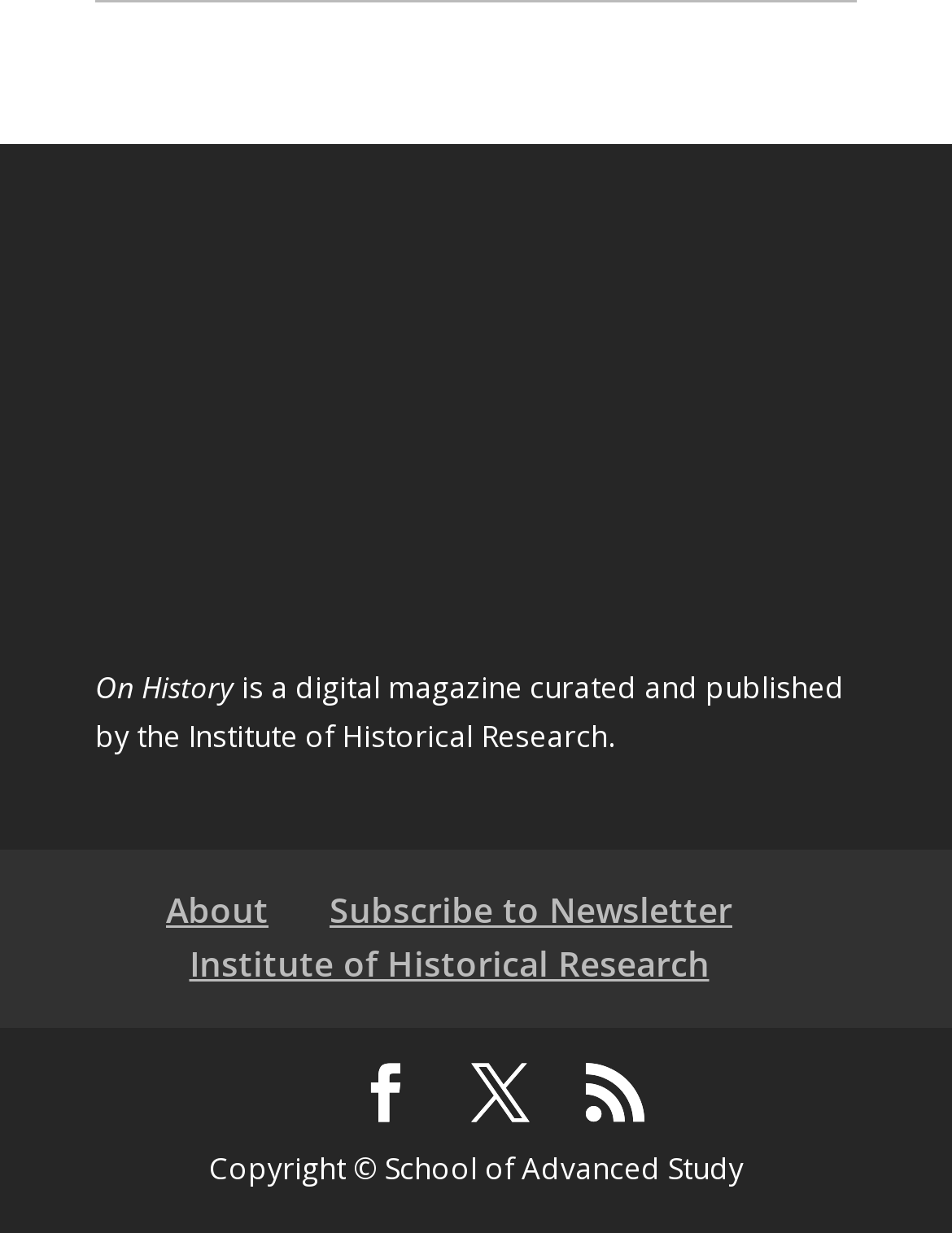What is the theme of the digital magazine?
Using the visual information, respond with a single word or phrase.

Historical Research